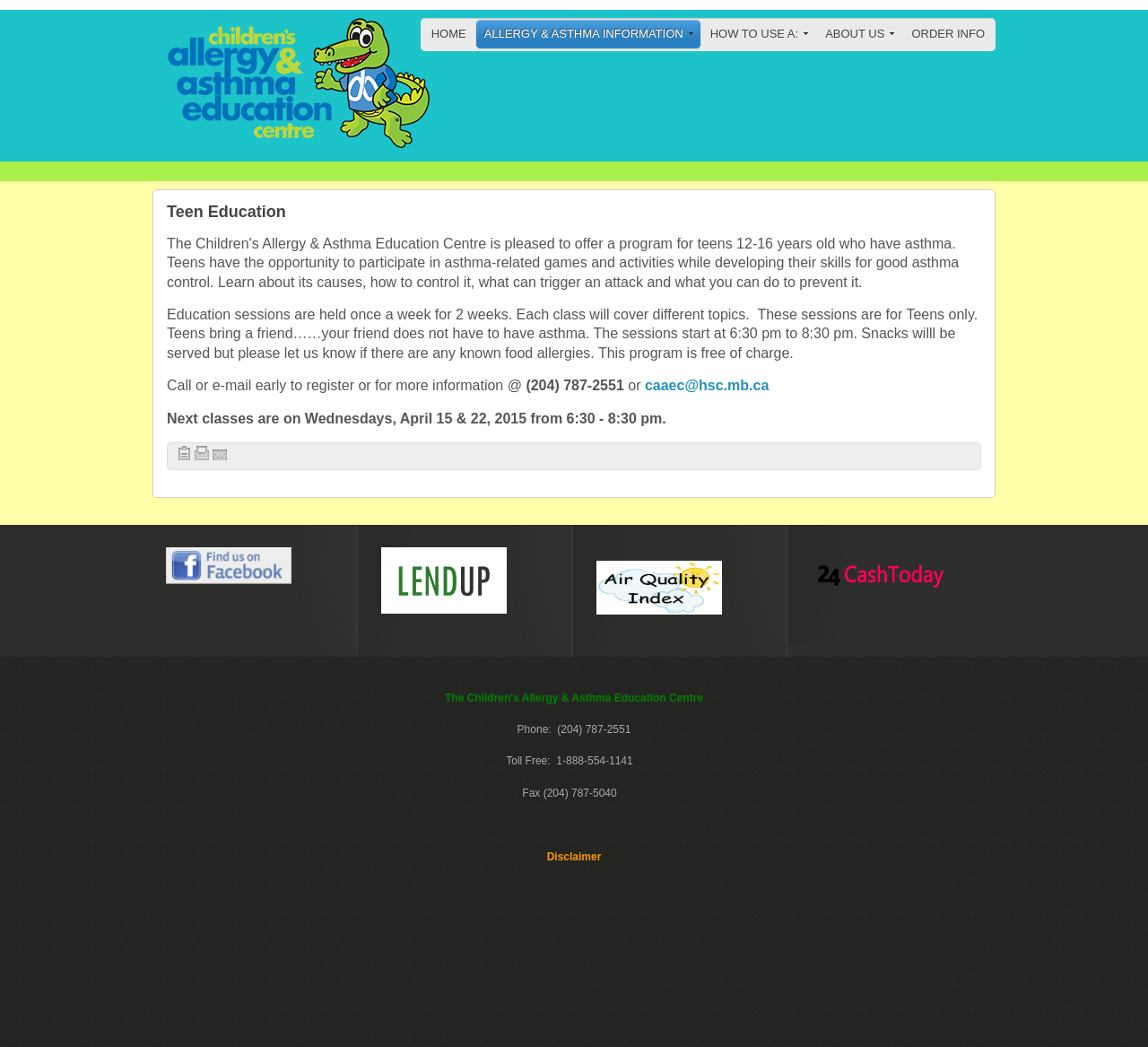Locate the bounding box of the UI element with the following description: "caaec@hsc.mb.ca".

[0.562, 0.361, 0.67, 0.375]